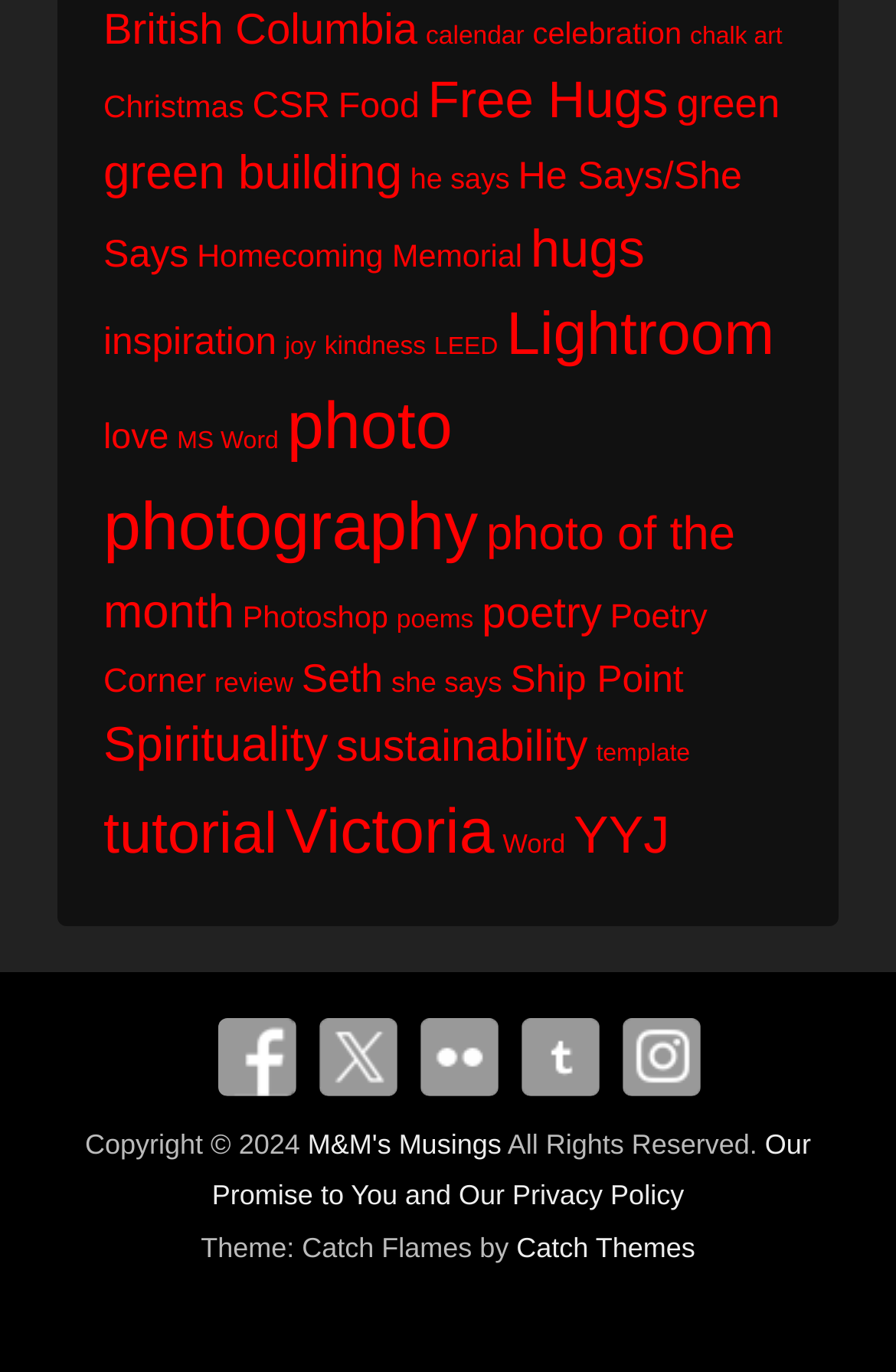Please identify the bounding box coordinates of the element that needs to be clicked to execute the following command: "Click on British Columbia". Provide the bounding box using four float numbers between 0 and 1, formatted as [left, top, right, bottom].

[0.115, 0.003, 0.466, 0.038]